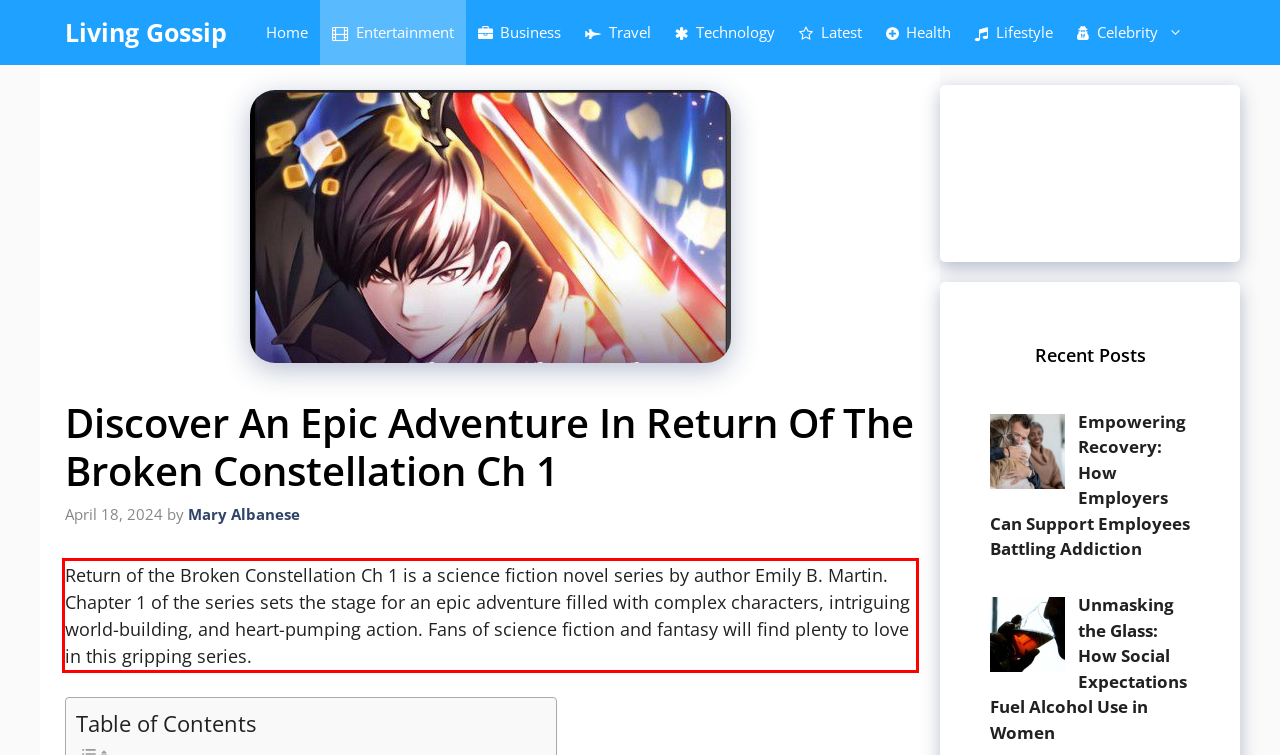Analyze the screenshot of the webpage and extract the text from the UI element that is inside the red bounding box.

Return of the Broken Constellation Ch 1 is a science fiction novel series by author Emily B. Martin. Chapter 1 of the series sets the stage for an epic adventure filled with complex characters, intriguing world-building, and heart-pumping action. Fans of science fiction and fantasy will find plenty to love in this gripping series.